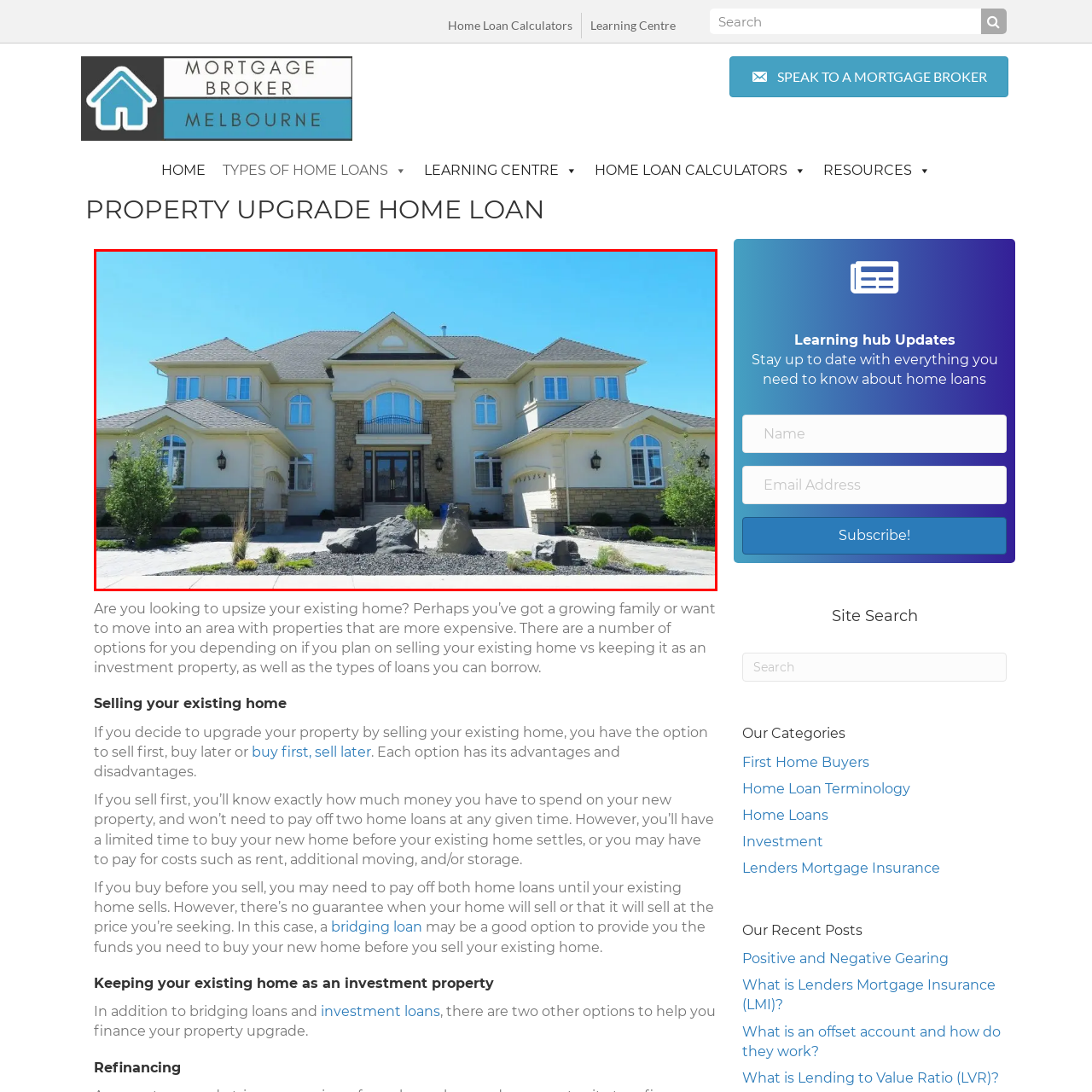Please examine the highlighted section of the image enclosed in the red rectangle and provide a comprehensive answer to the following question based on your observation: Is the sky clear?

The caption describes the sky as 'clear blue', which suggests that the sky is free from clouds and other obstructions, making it clear.